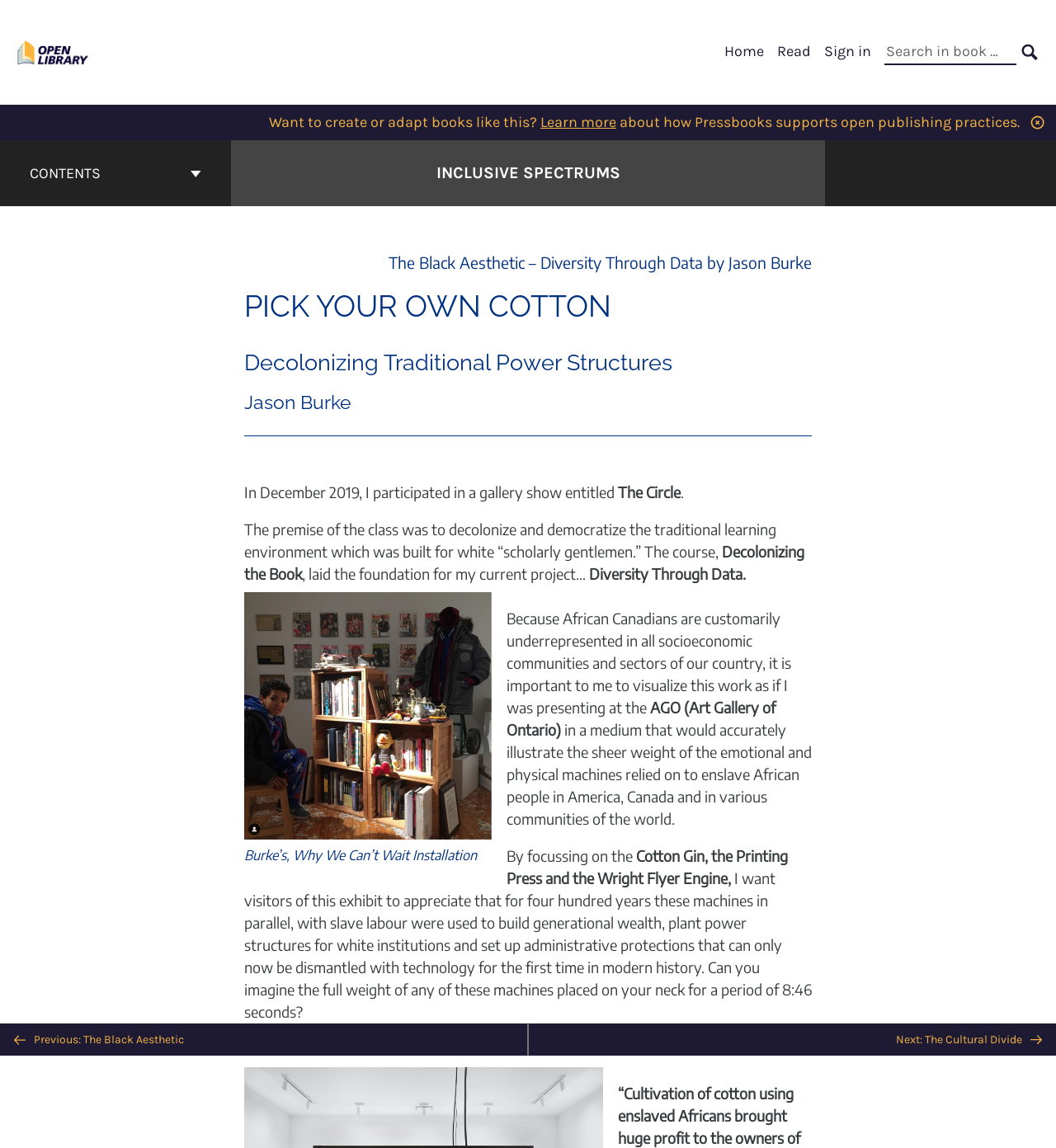Determine the bounding box coordinates of the region to click in order to accomplish the following instruction: "Sign in". Provide the coordinates as four float numbers between 0 and 1, specifically [left, top, right, bottom].

[0.78, 0.037, 0.825, 0.052]